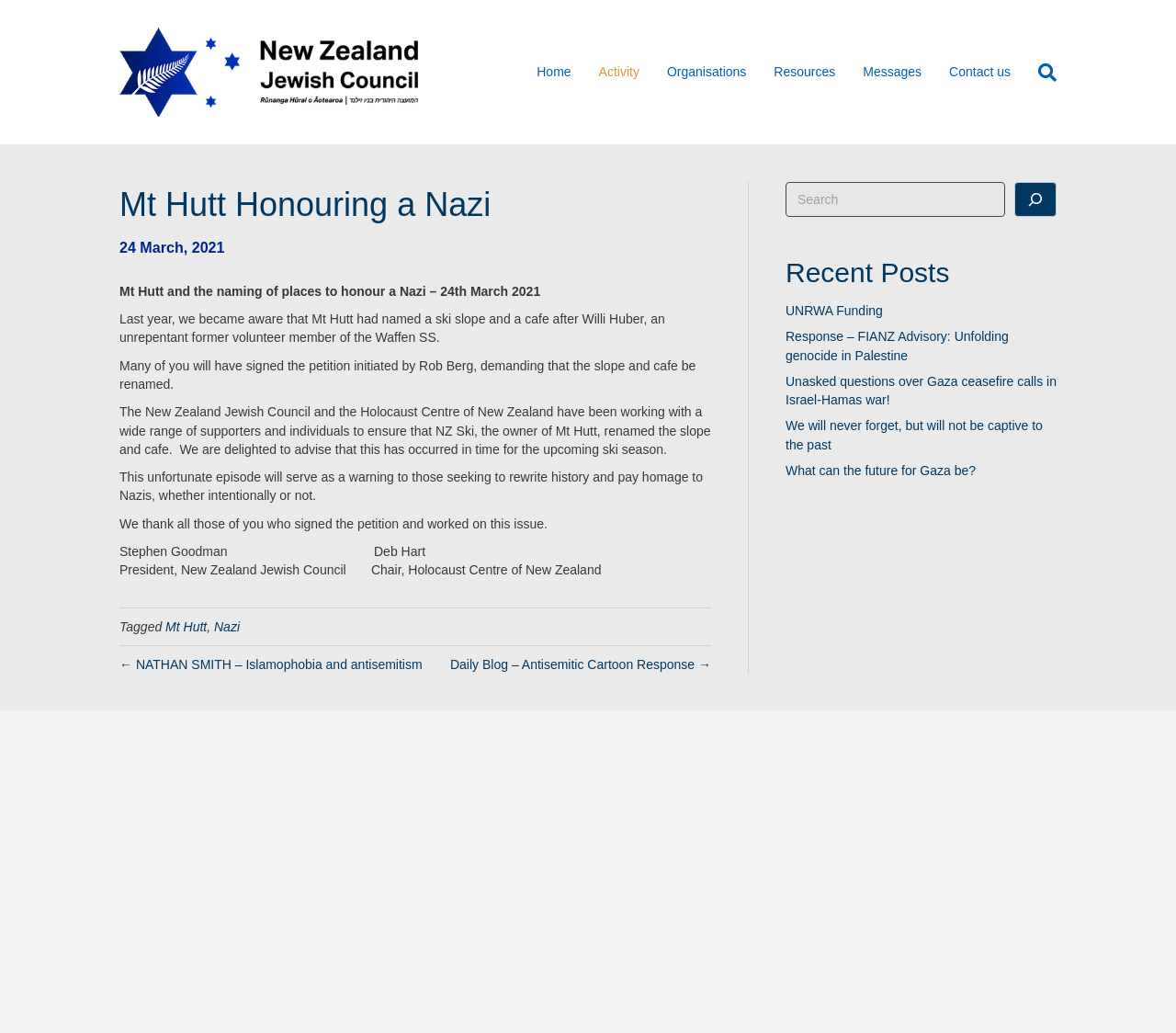Reply to the question with a single word or phrase:
What is the position of Stephen Goodman?

President, New Zealand Jewish Council